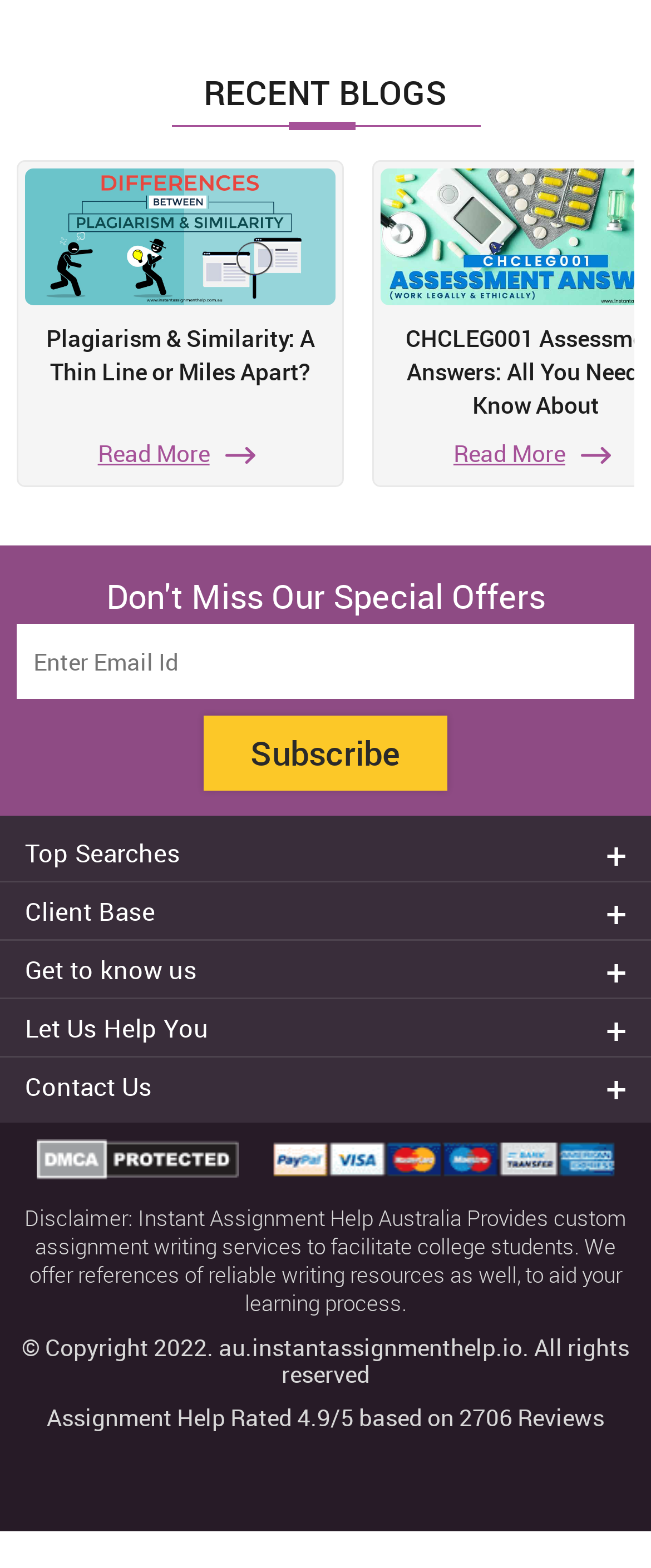What type of services does the website offer?
Provide a detailed answer to the question using information from the image.

The website appears to offer custom assignment writing services to college students, as indicated by the disclaimer at the bottom of the page.